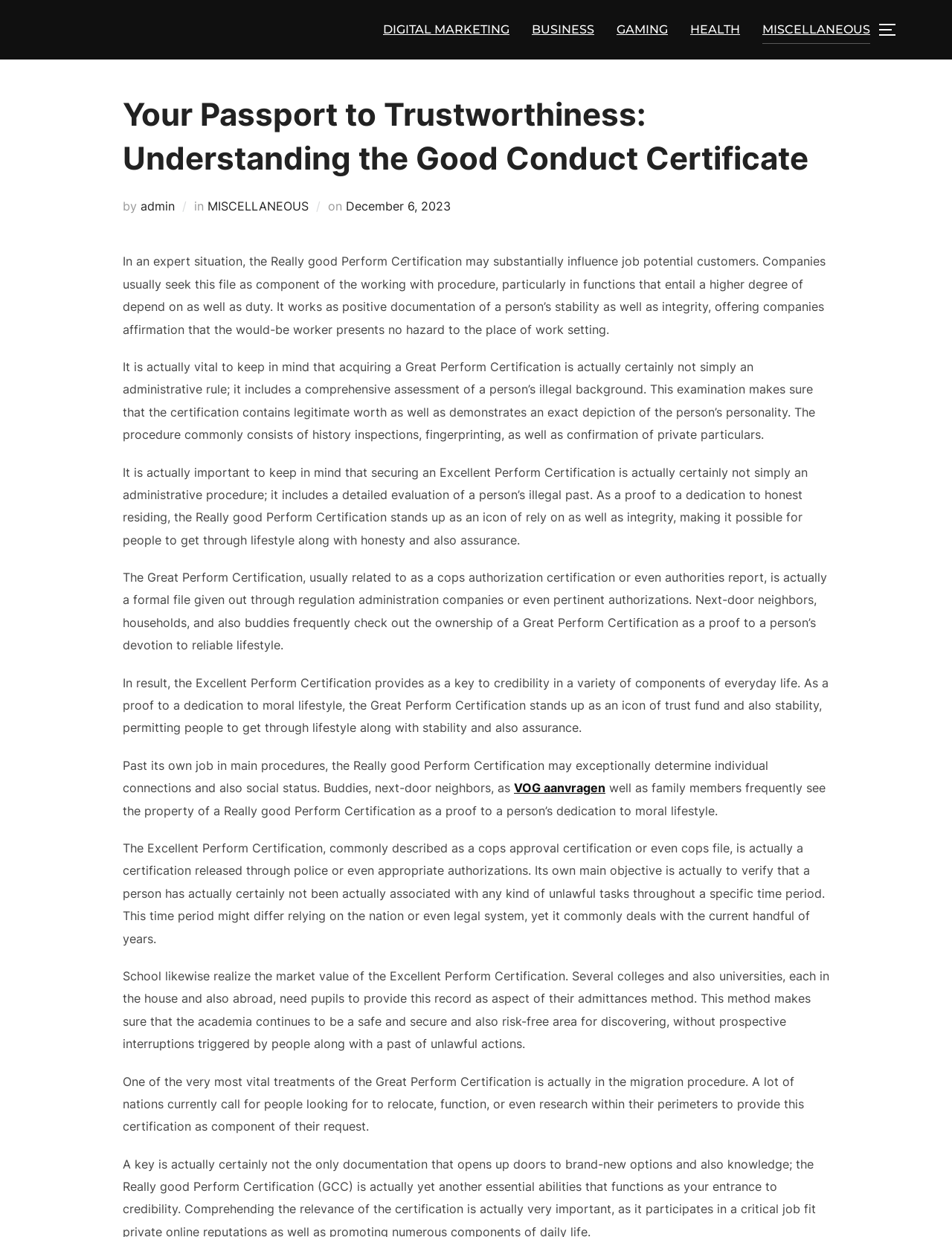Identify the bounding box coordinates of the region that needs to be clicked to carry out this instruction: "Click on DIGITAL MARKETING". Provide these coordinates as four float numbers ranging from 0 to 1, i.e., [left, top, right, bottom].

[0.402, 0.013, 0.535, 0.035]